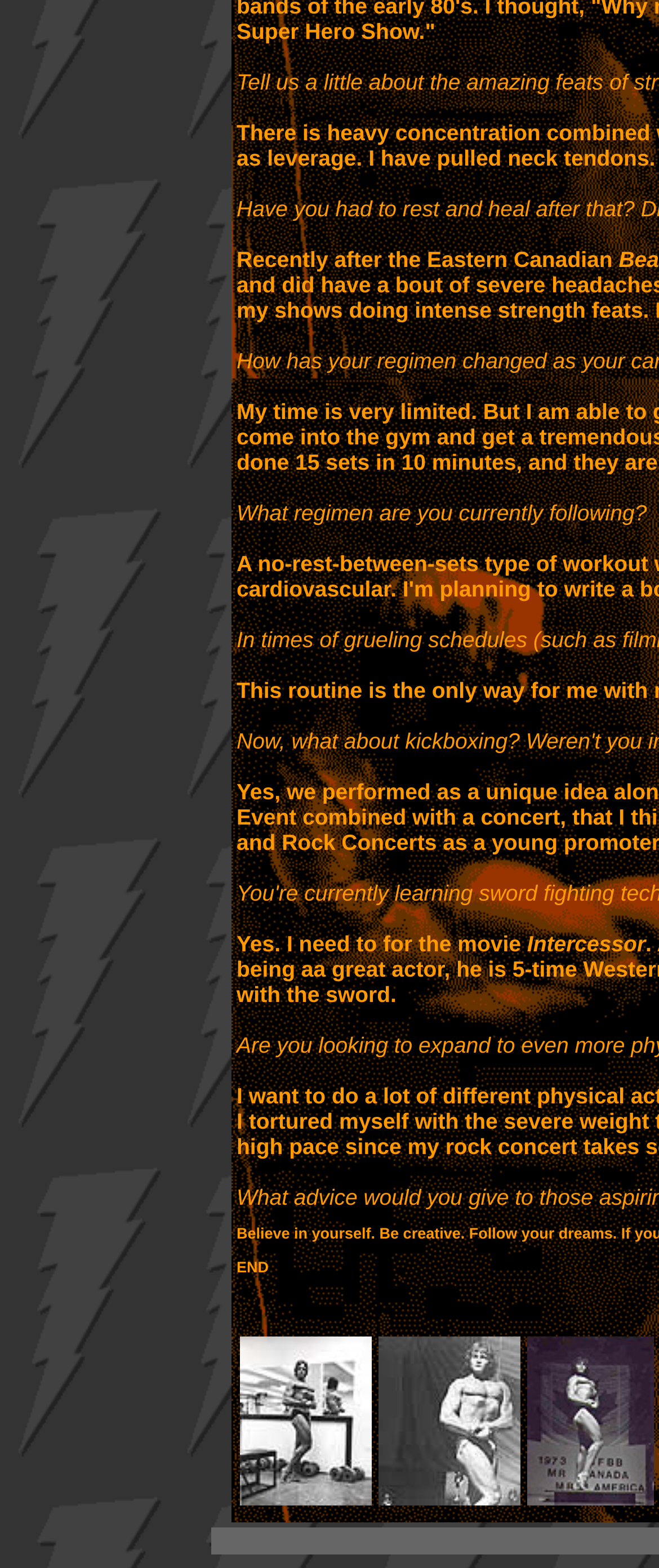What is the topic of the conversation? Analyze the screenshot and reply with just one word or a short phrase.

Movie